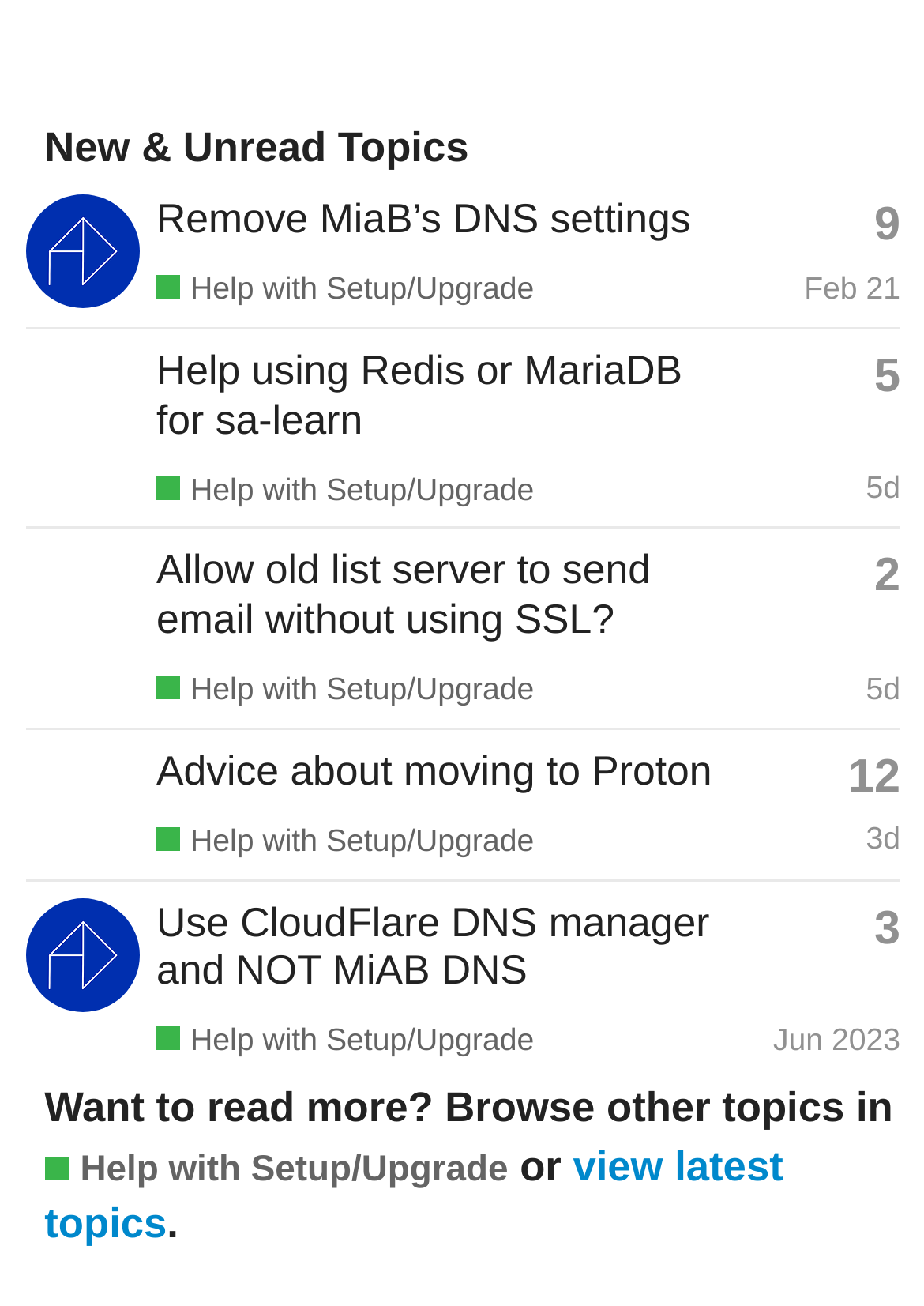Provide your answer in one word or a succinct phrase for the question: 
How many topics are listed on this page?

4